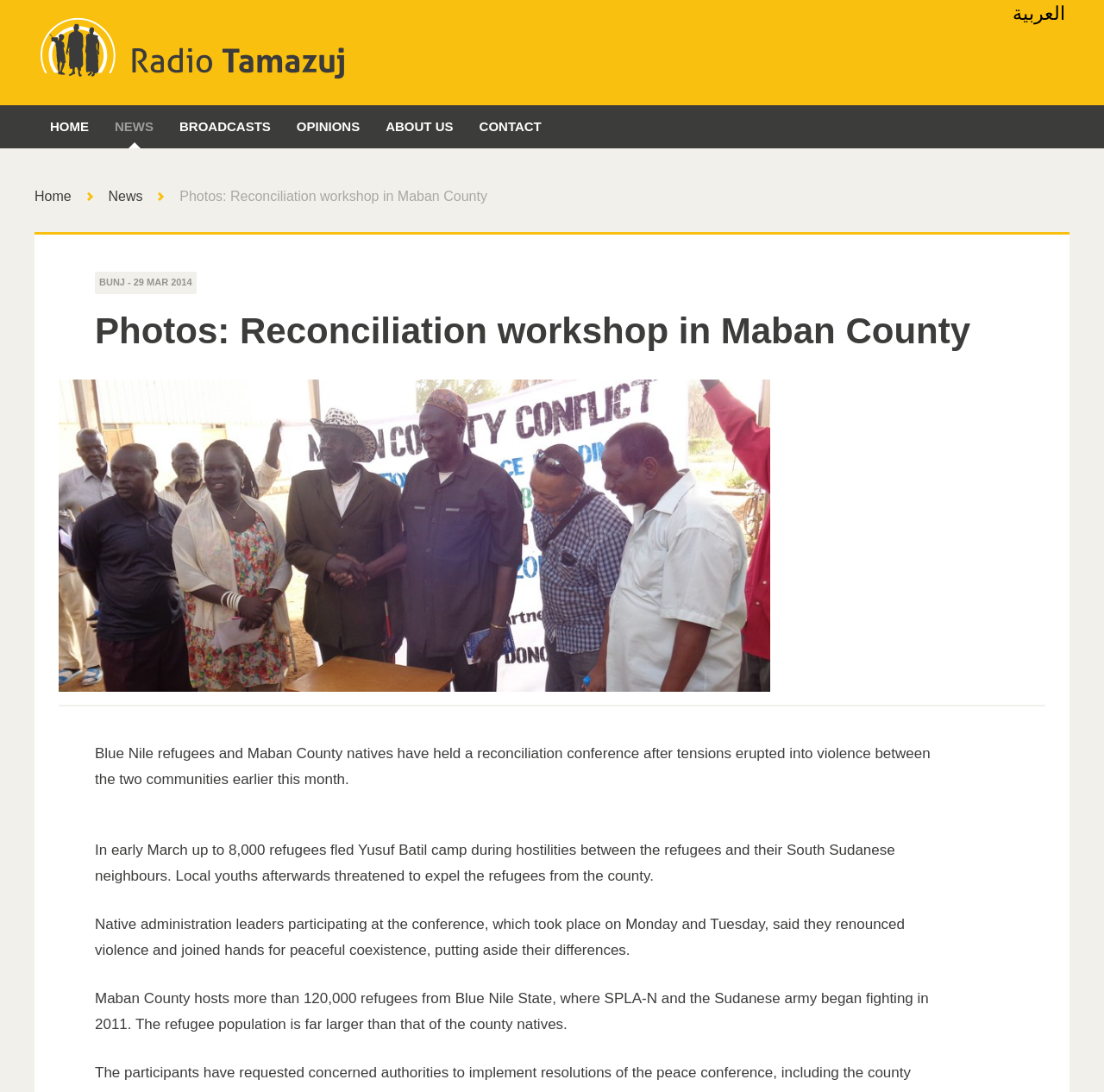What is the location of the reconciliation conference?
Using the image, elaborate on the answer with as much detail as possible.

I inferred this answer by reading the article's content, specifically the sentence 'Blue Nile refugees and Maban County natives have held a reconciliation conference after tensions erupted into violence between the two communities earlier this month.' which mentions Maban County as the location of the conference.